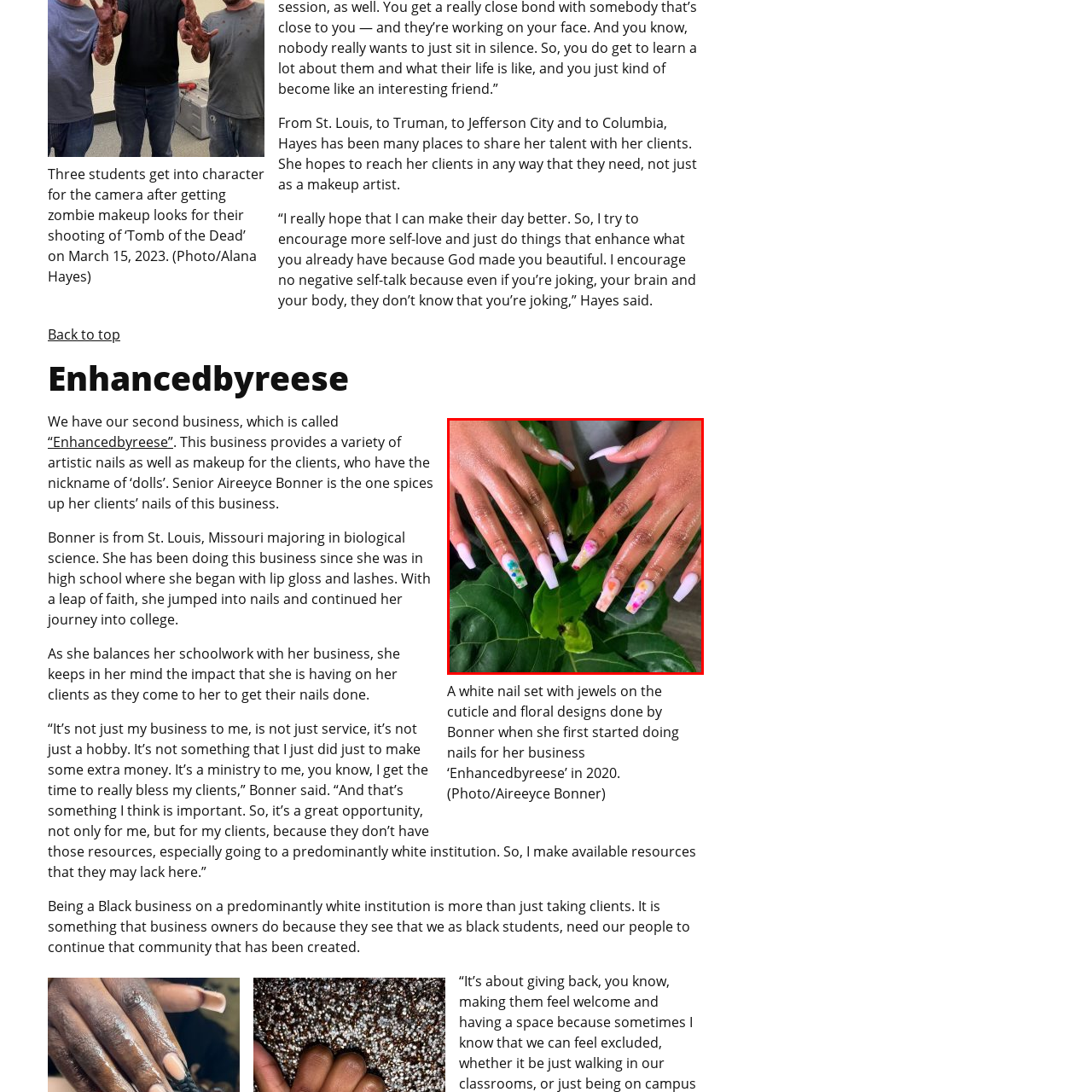What is the name of the business? Observe the image within the red bounding box and give a one-word or short-phrase answer.

Enhancedbyreese